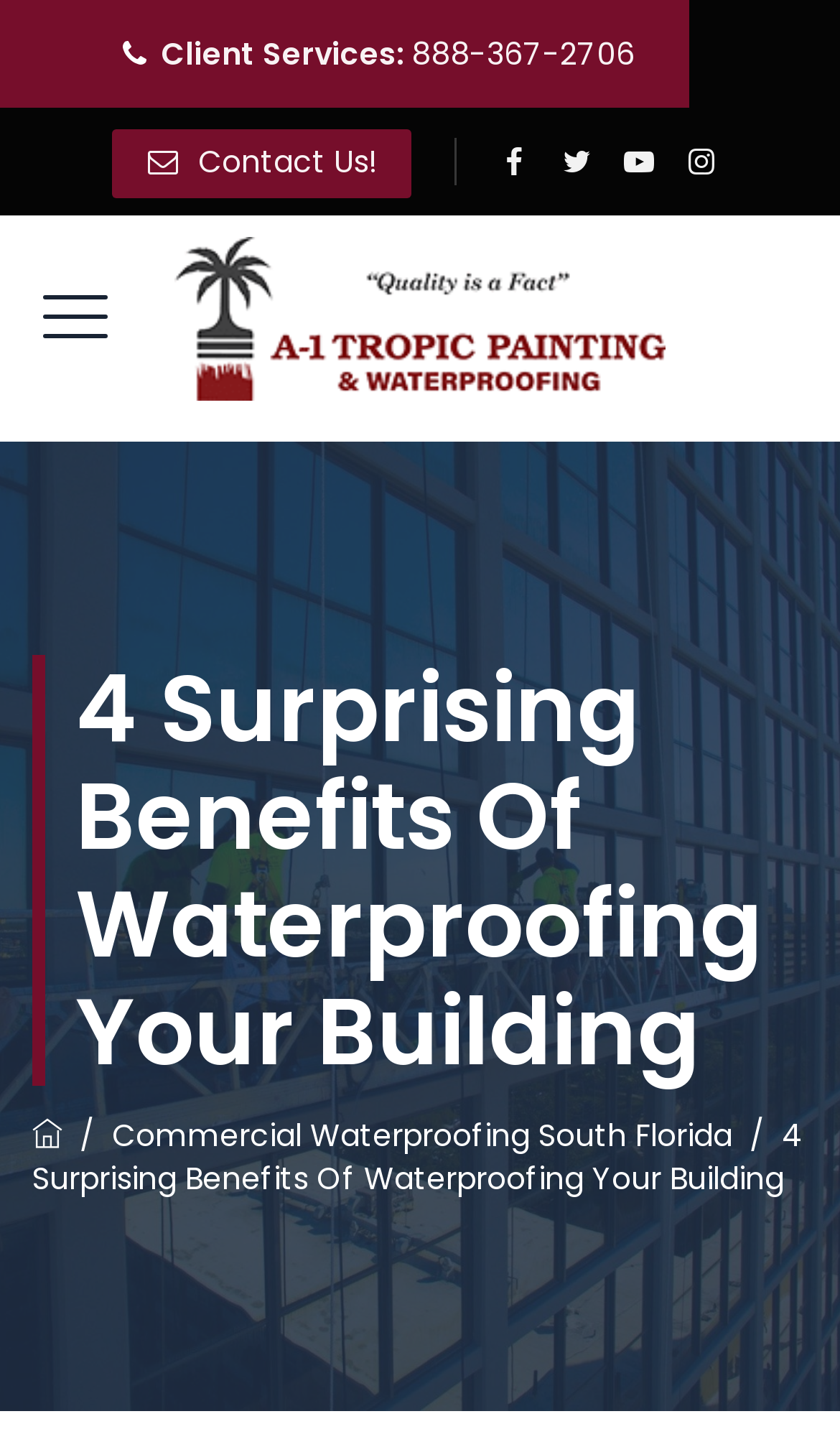Summarize the webpage comprehensively, mentioning all visible components.

The webpage is about commercial waterproofing services in South Florida, specifically highlighting A-1 Tropic Painting & Waterproofing. At the top, there is a navigation section with four social media links, represented by icons, positioned horizontally next to each other. Below this section, there is a logo of A-1 Tropic Painting and Waterproofing, which is an image, accompanied by a link with the company's name.

On the left side, there is a button, likely a menu or navigation button. The main content of the page is divided into two sections. The top section has a heading that reads "4 Surprising Benefits Of Waterproofing Your Building", which is a prominent title. Below this title, there are three links, including one with an icon, a separator, and another link with the text "Commercial Waterproofing South Florida". 

The overall structure of the webpage is organized, with clear headings and concise text. The company's contact information is easily accessible, with a link to "Client Services" and a phone number, as well as a "Contact Us" link.